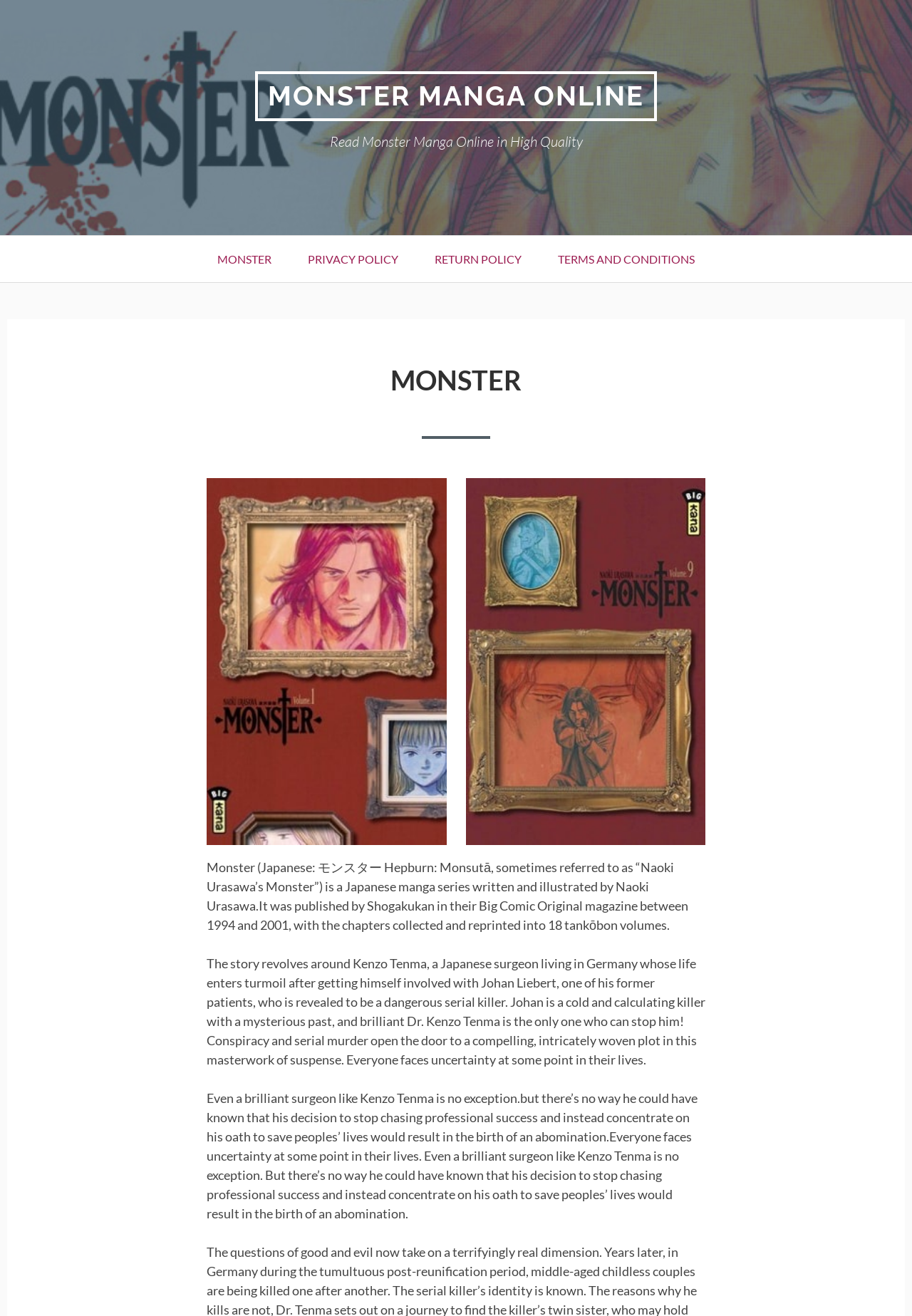Provide the bounding box coordinates of the HTML element this sentence describes: "Monster". The bounding box coordinates consist of four float numbers between 0 and 1, i.e., [left, top, right, bottom].

[0.22, 0.179, 0.316, 0.214]